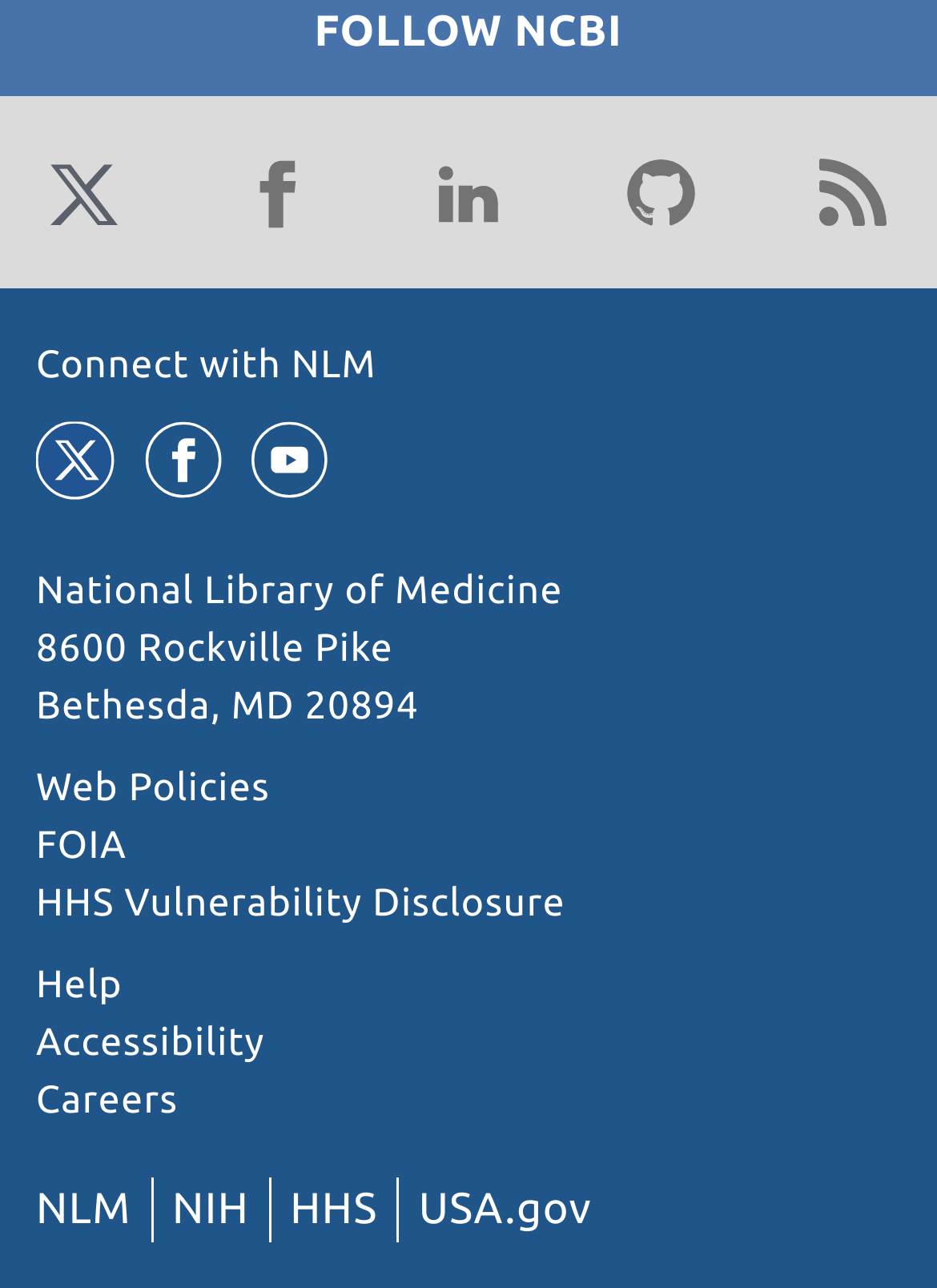What is the last link at the bottom of the page?
Make sure to answer the question with a detailed and comprehensive explanation.

I found the answer by looking at the link elements at the bottom of the page and finding the last one, which is 'USA.gov' at coordinates [0.447, 0.92, 0.632, 0.958].